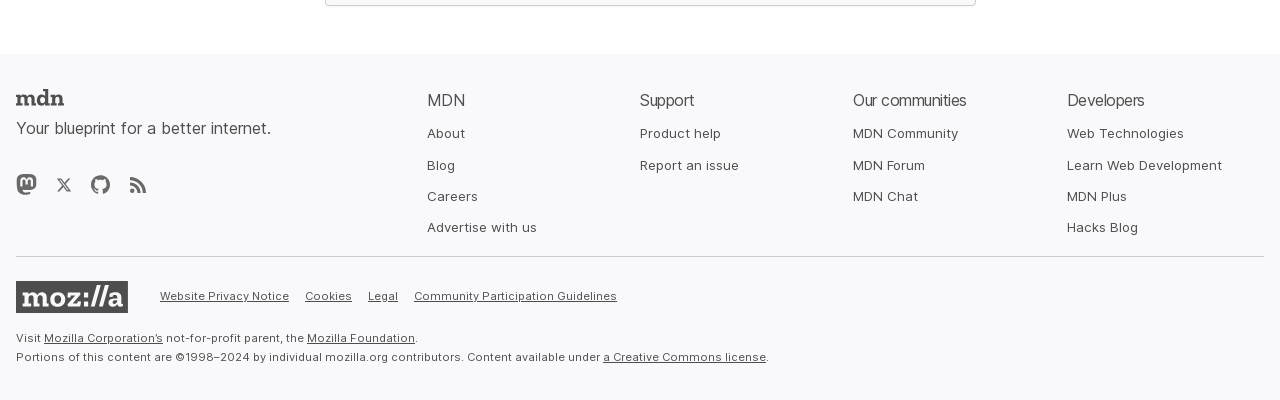Answer succinctly with a single word or phrase:
What is the organization behind the website?

Mozilla